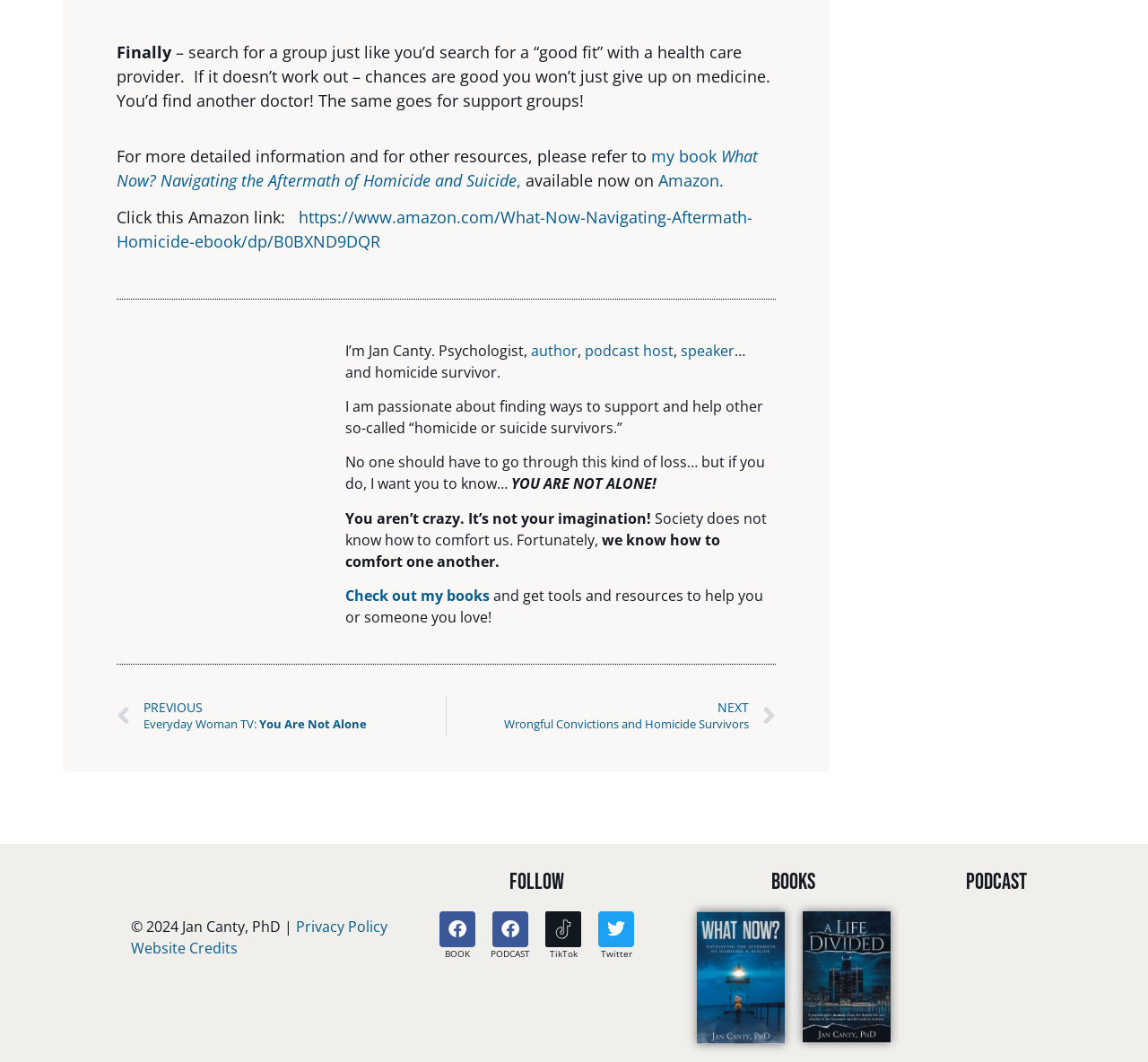Please determine the bounding box coordinates for the element that should be clicked to follow these instructions: "Follow on Facebook".

[0.382, 0.858, 0.414, 0.891]